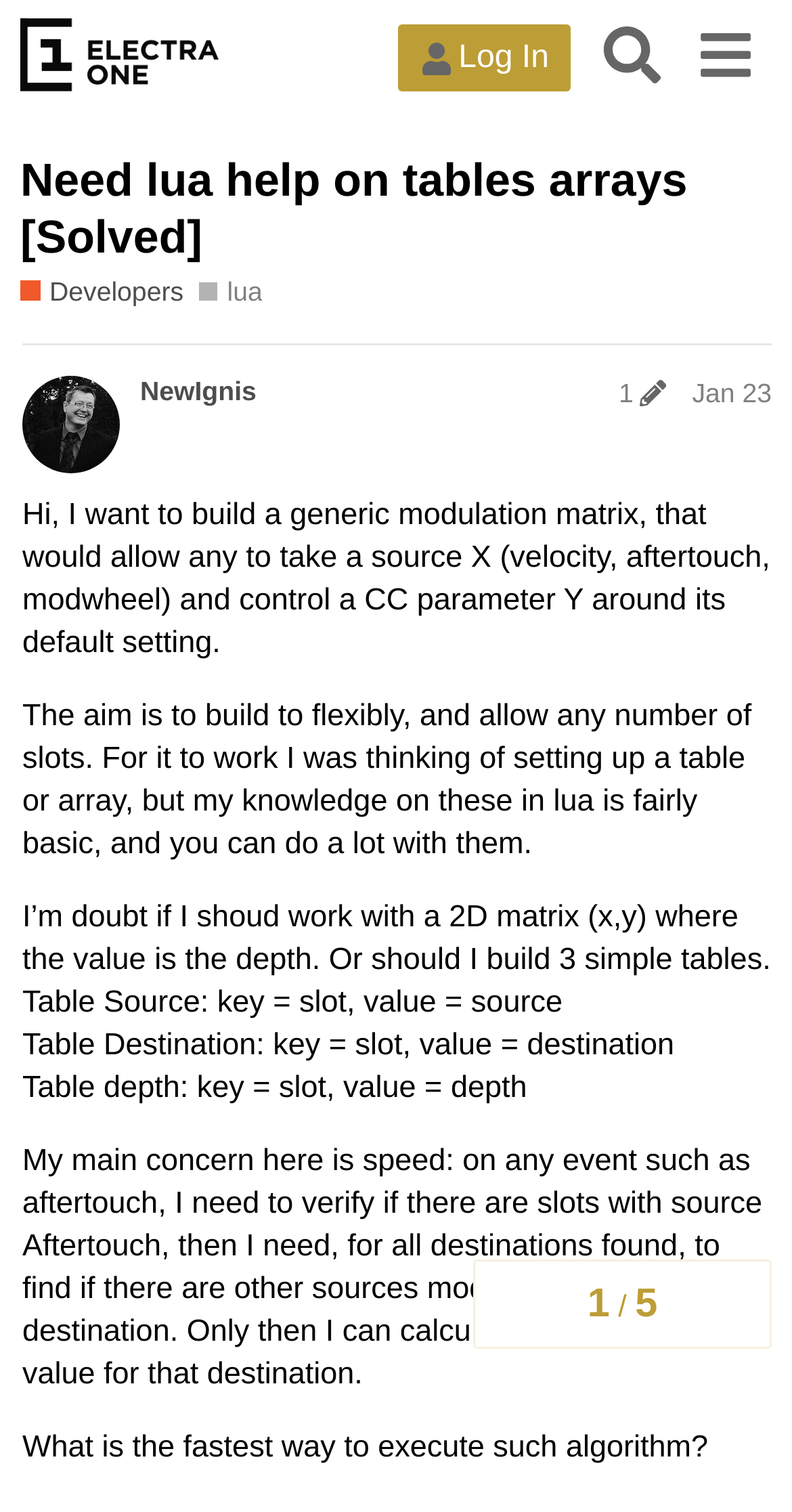Find and specify the bounding box coordinates that correspond to the clickable region for the instruction: "View the 'Developers' category".

[0.026, 0.181, 0.232, 0.206]